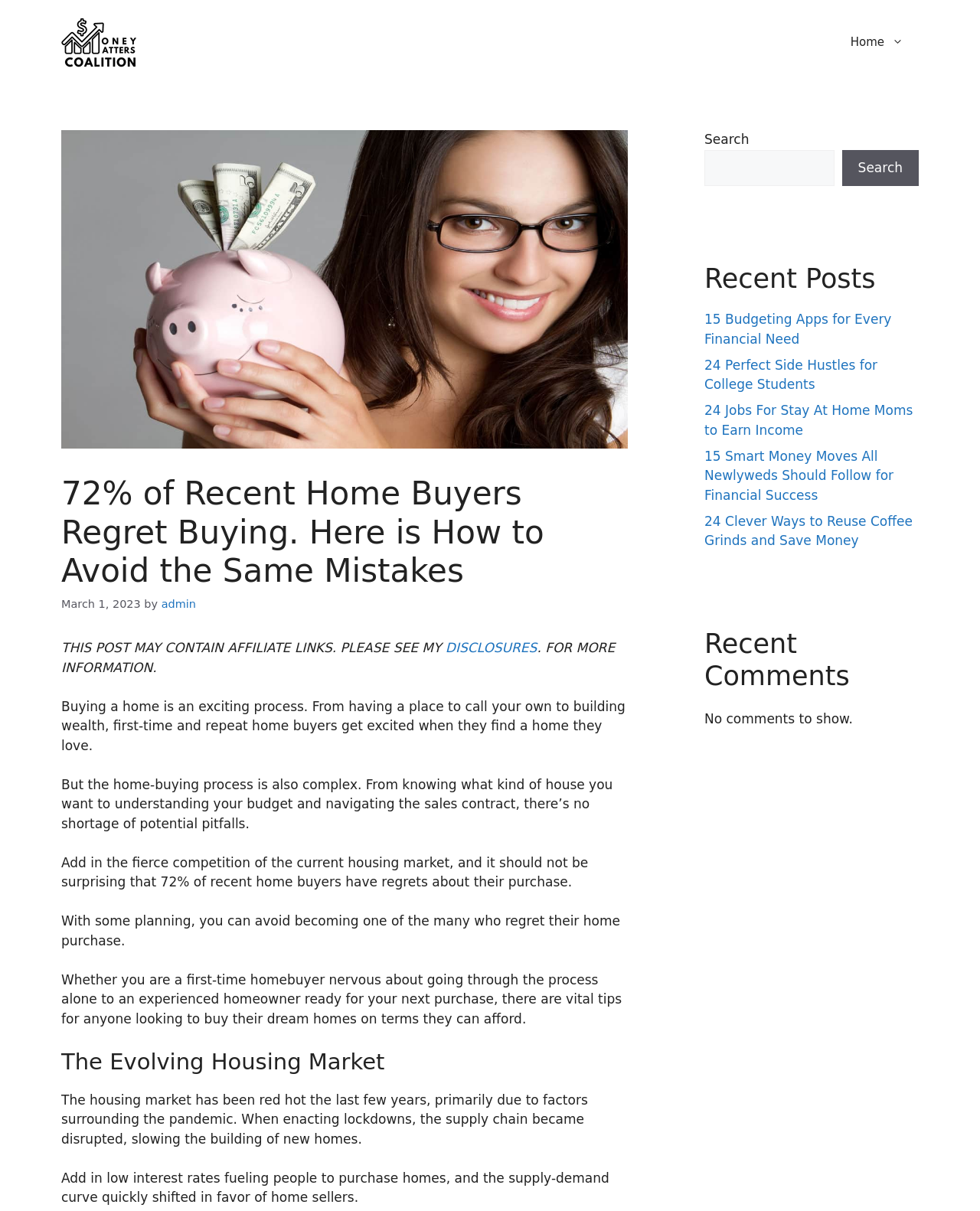Please predict the bounding box coordinates of the element's region where a click is necessary to complete the following instruction: "Read the 'Recent Posts'". The coordinates should be represented by four float numbers between 0 and 1, i.e., [left, top, right, bottom].

[0.719, 0.217, 0.938, 0.243]